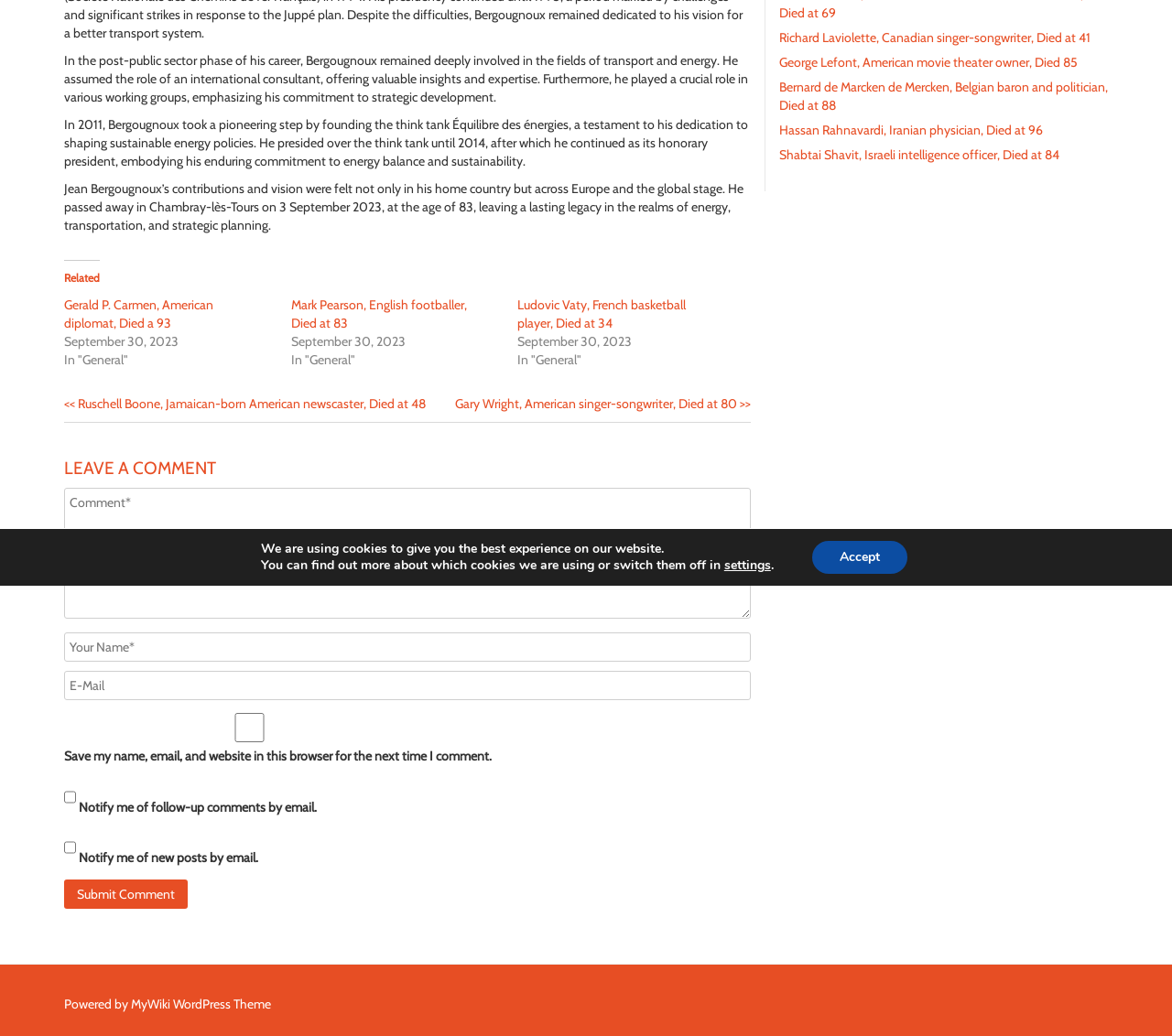Please determine the bounding box coordinates for the UI element described here. Use the format (top-left x, top-left y, bottom-right x, bottom-right y) with values bounded between 0 and 1: Privacy Policy

None